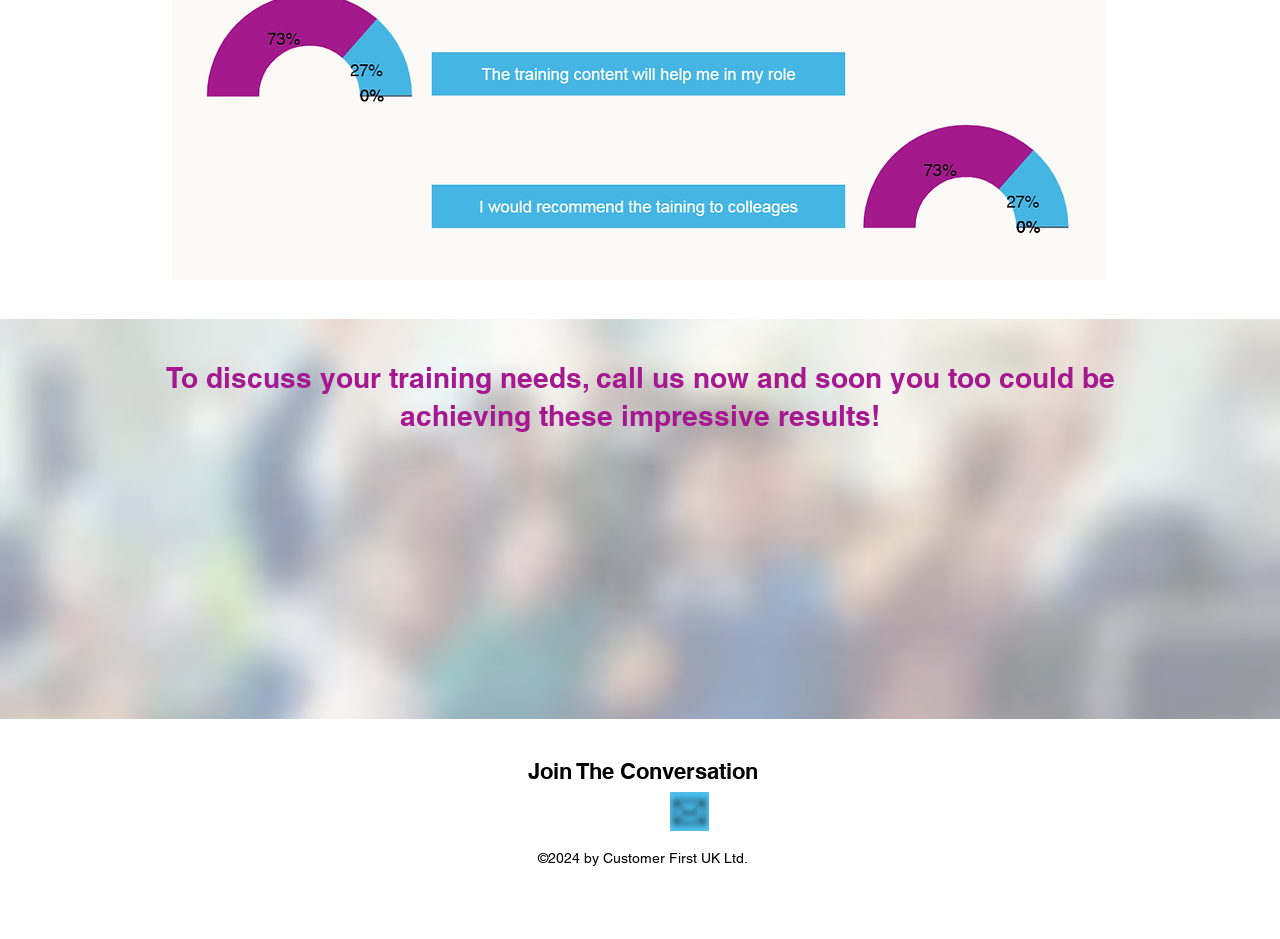What is the purpose of the main icon?
Please use the image to provide a one-word or short phrase answer.

Unknown